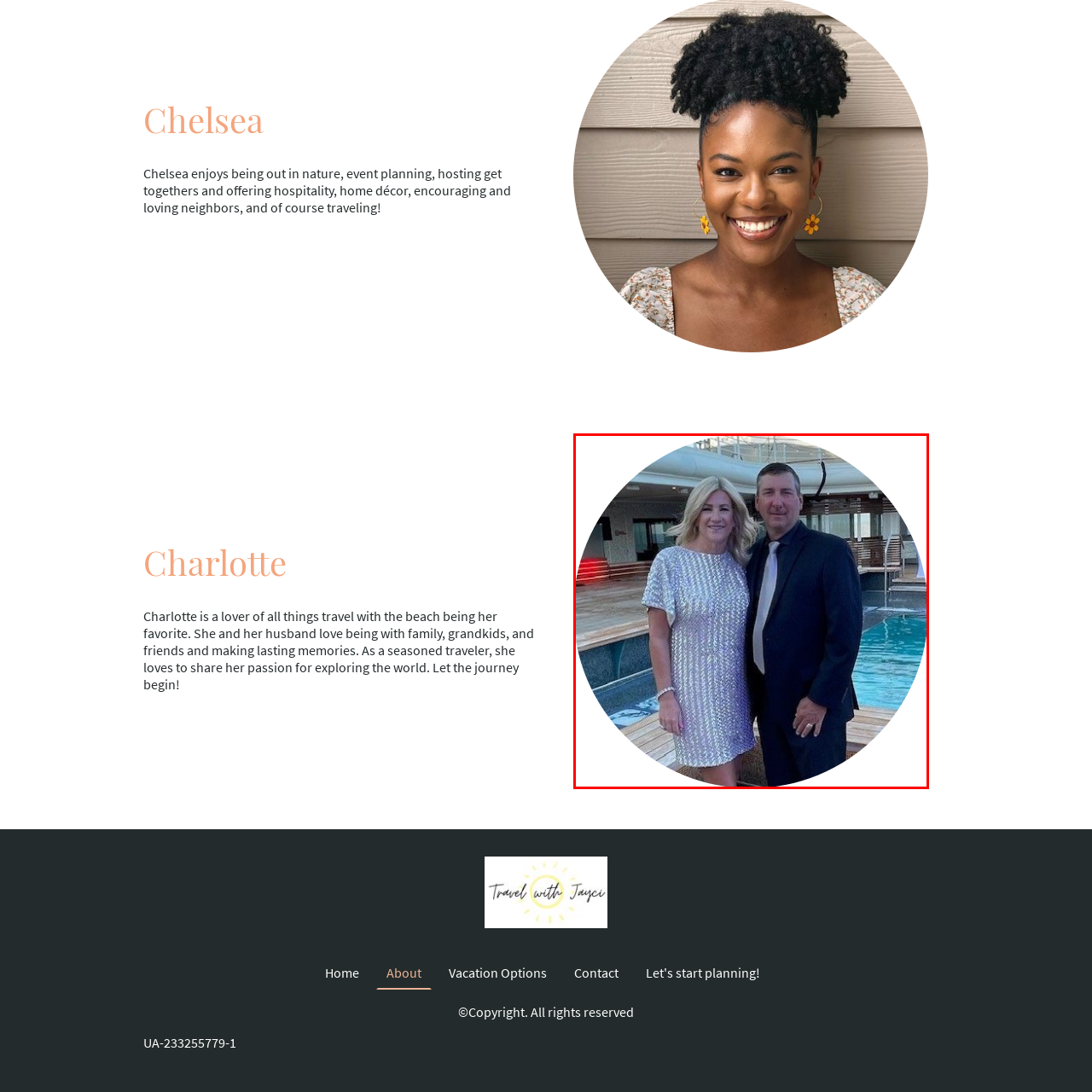Give an in-depth description of the scene depicted in the red-outlined box.

In this vibrant image, a smiling couple poses together against a beautifully designed backdrop that features a stylish pool area. The woman, dressed in a shimmering silver dress, radiates elegance and joy, while the man stands confidently beside her in a classic black suit and tie. The contemporary setting, highlighted by sophisticated wooden accents and soft lighting, creates a warm and inviting atmosphere, suggesting a celebratory event or a special occasion. Their expressions reflect happiness and togetherness, capturing a moment of cherished companionship.